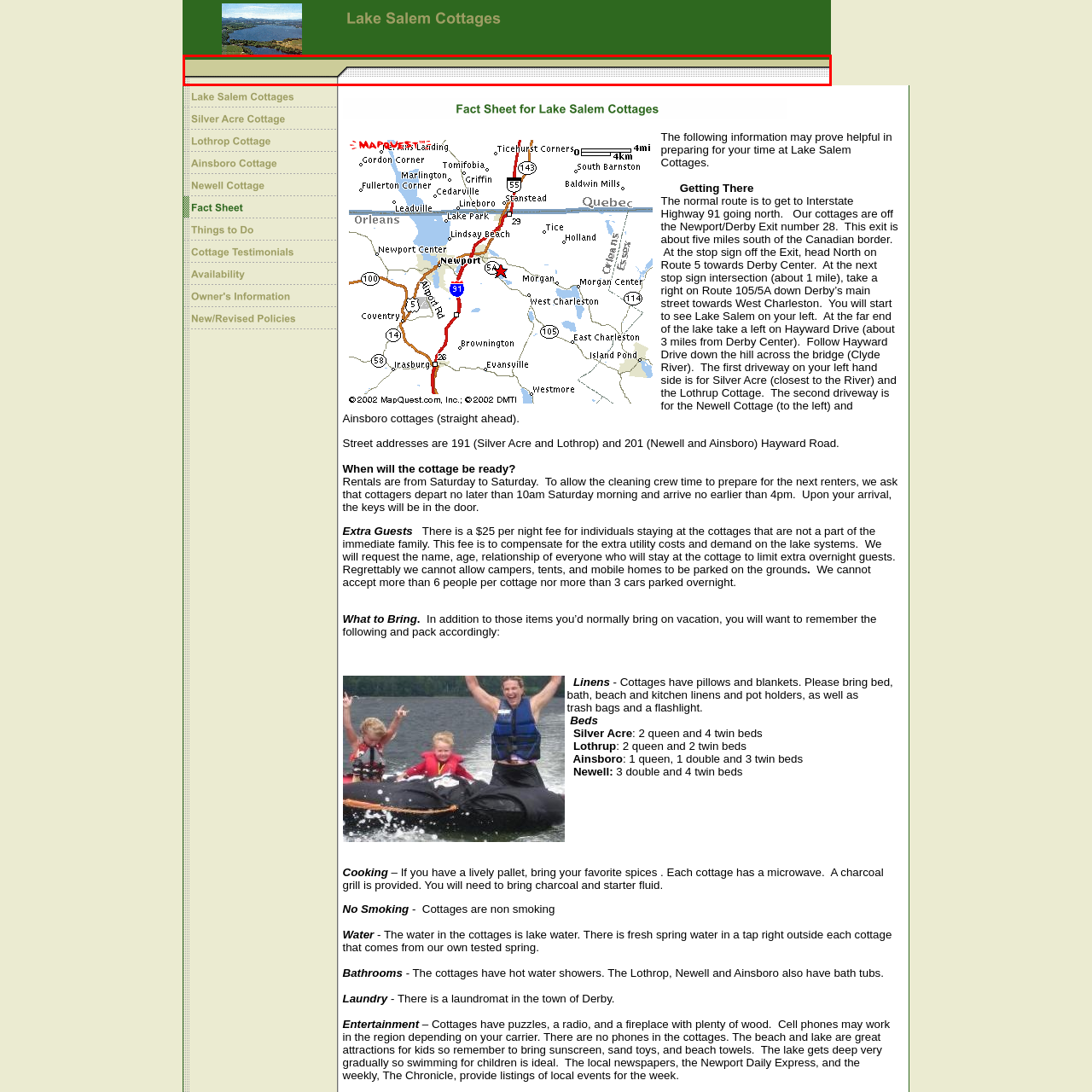Look at the image segment within the red box, What type of retreat is being promoted? Give a brief response in one word or phrase.

Lakeside retreat